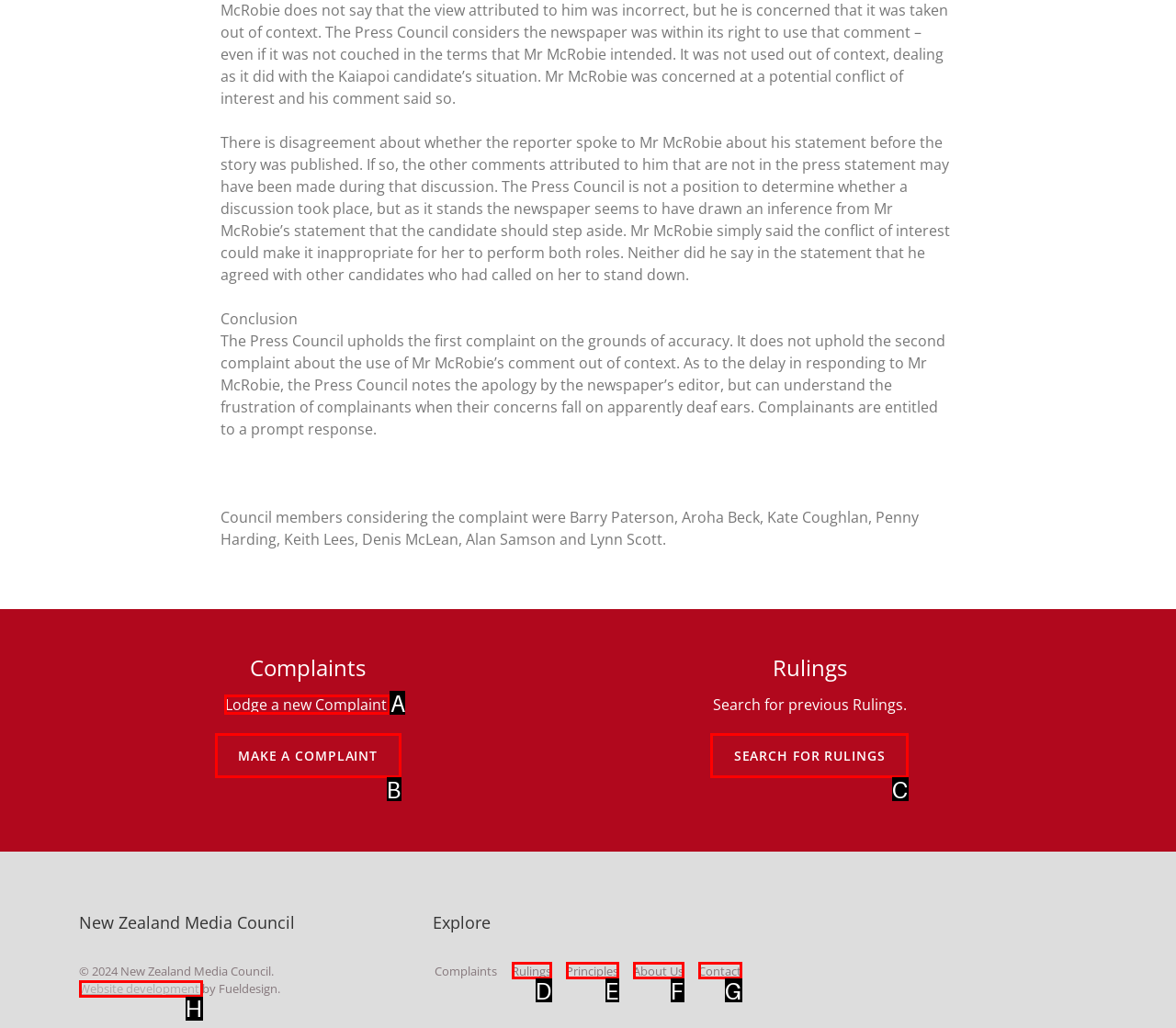Select the appropriate HTML element to click for the following task: Lodge a new complaint
Answer with the letter of the selected option from the given choices directly.

A